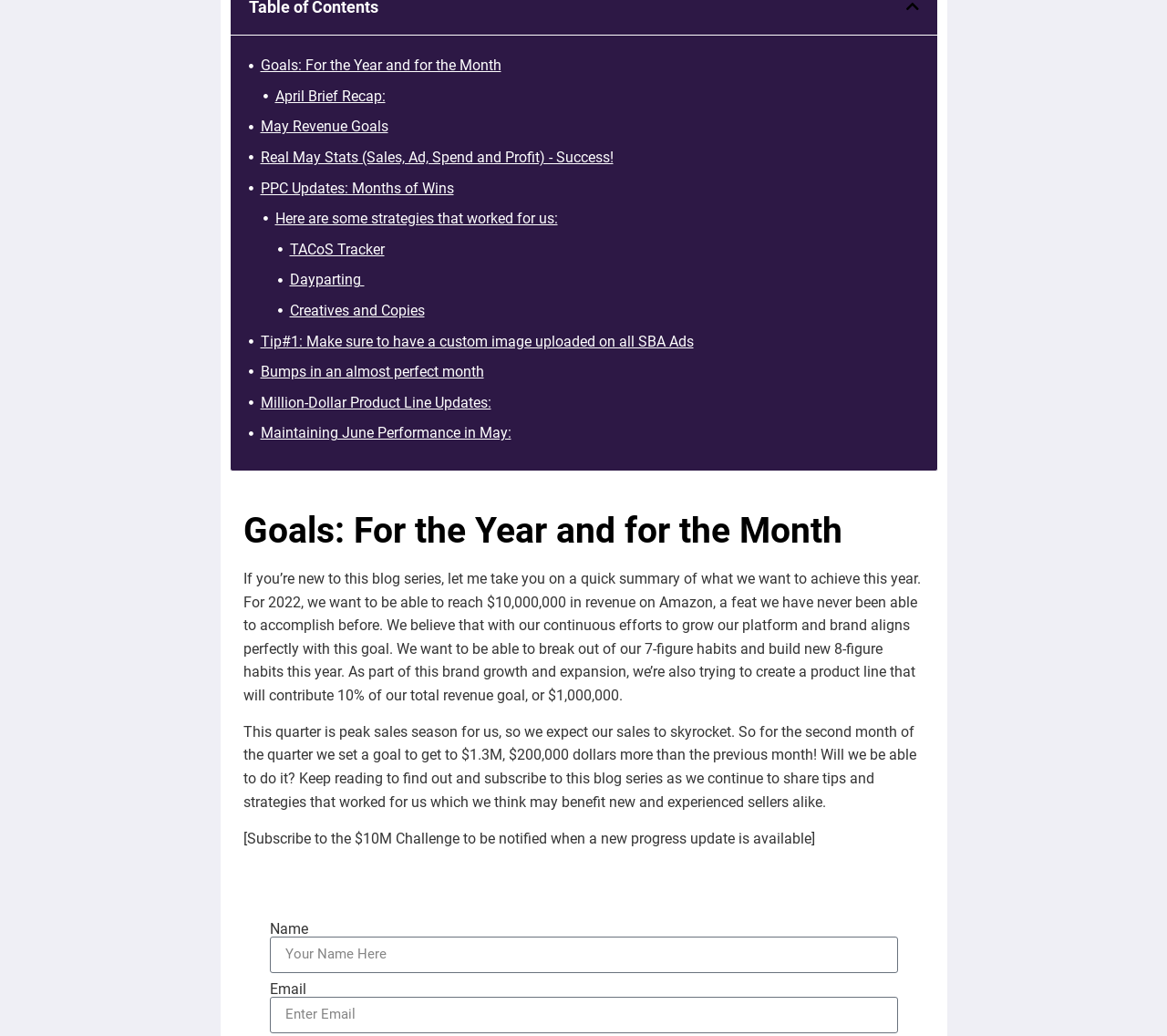Highlight the bounding box coordinates of the element you need to click to perform the following instruction: "Enter email in the input field."

[0.231, 0.962, 0.769, 0.997]